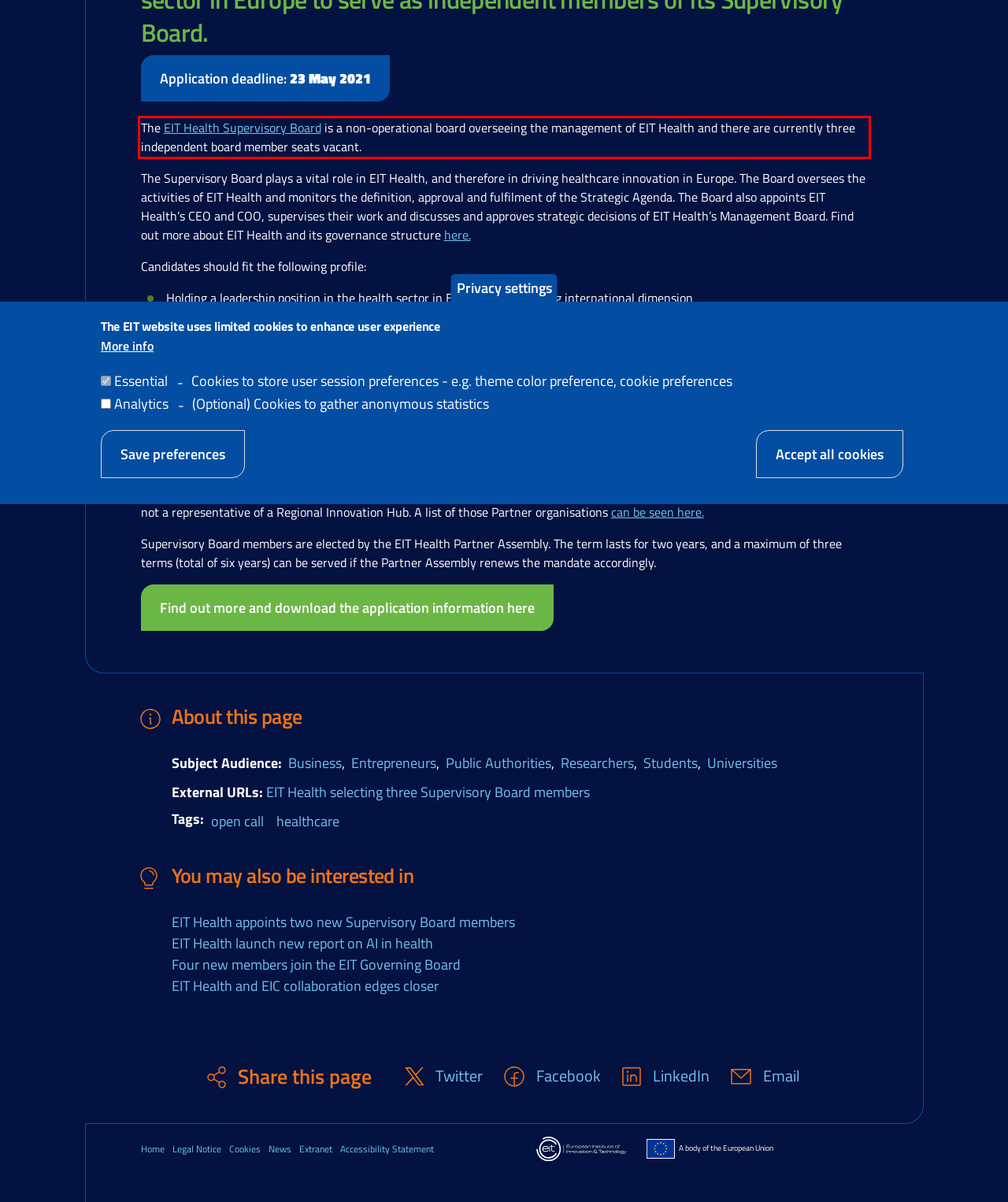In the given screenshot, locate the red bounding box and extract the text content from within it.

The EIT Health Supervisory Board is a non-operational board overseeing the management of EIT Health and there are currently three independent board member seats vacant.